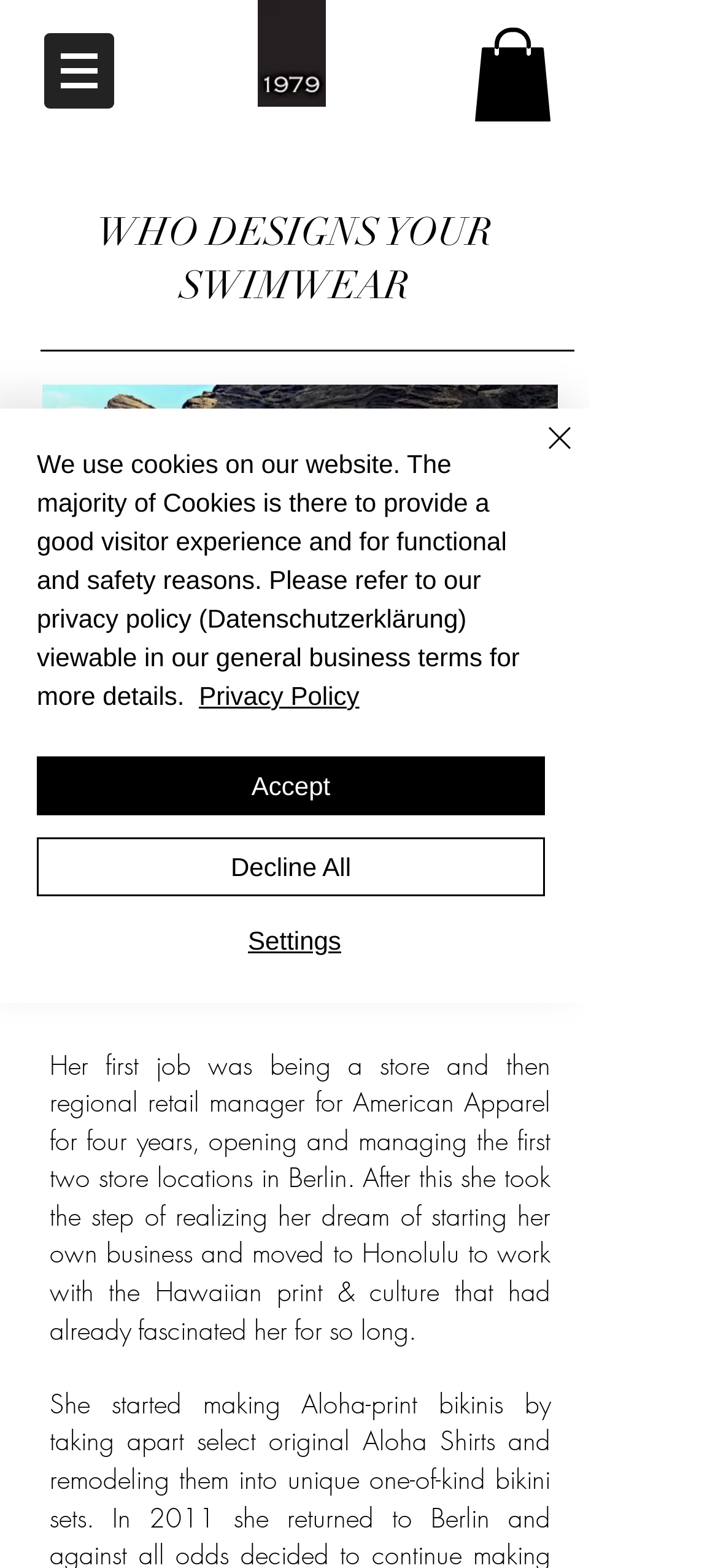Respond to the following question using a concise word or phrase: 
What is the name of the founder of 1979 SWIMWEAR?

Suzanna Kuhlemann